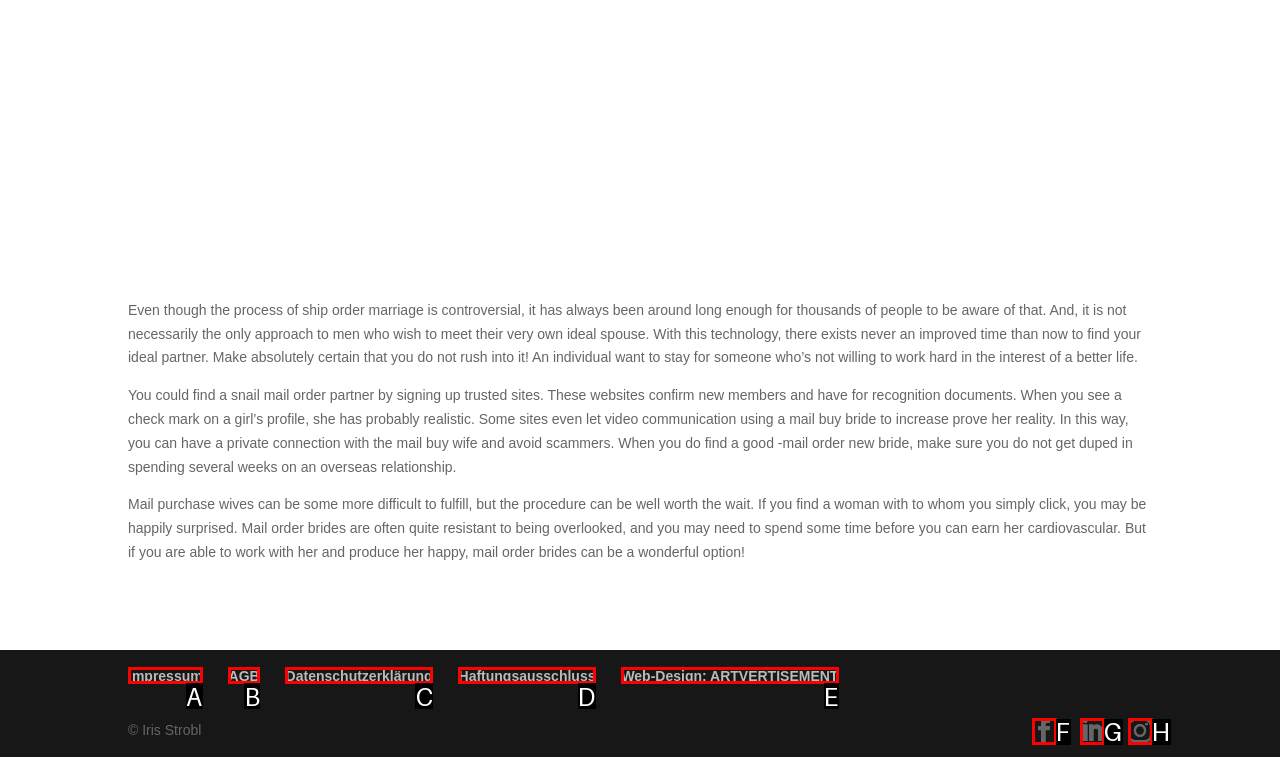Select the HTML element that needs to be clicked to perform the task: Click Impressum. Reply with the letter of the chosen option.

A